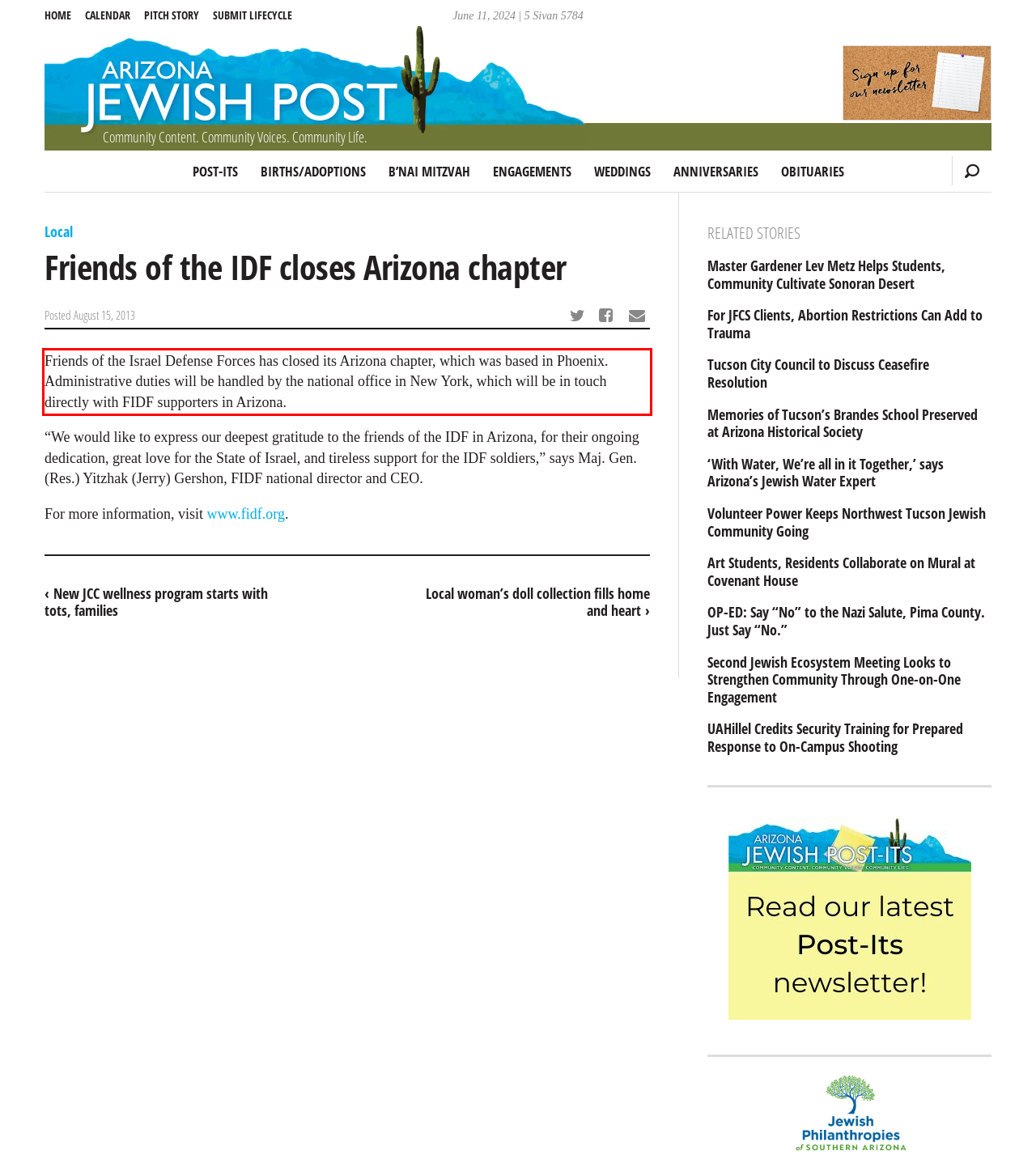Given a screenshot of a webpage with a red bounding box, extract the text content from the UI element inside the red bounding box.

Friends of the Israel Defense Forces has closed its Arizona chapter, which was based in Phoenix. Administrative duties will be handled by the national office in New York, which will be in touch directly with FIDF supporters in Arizona.